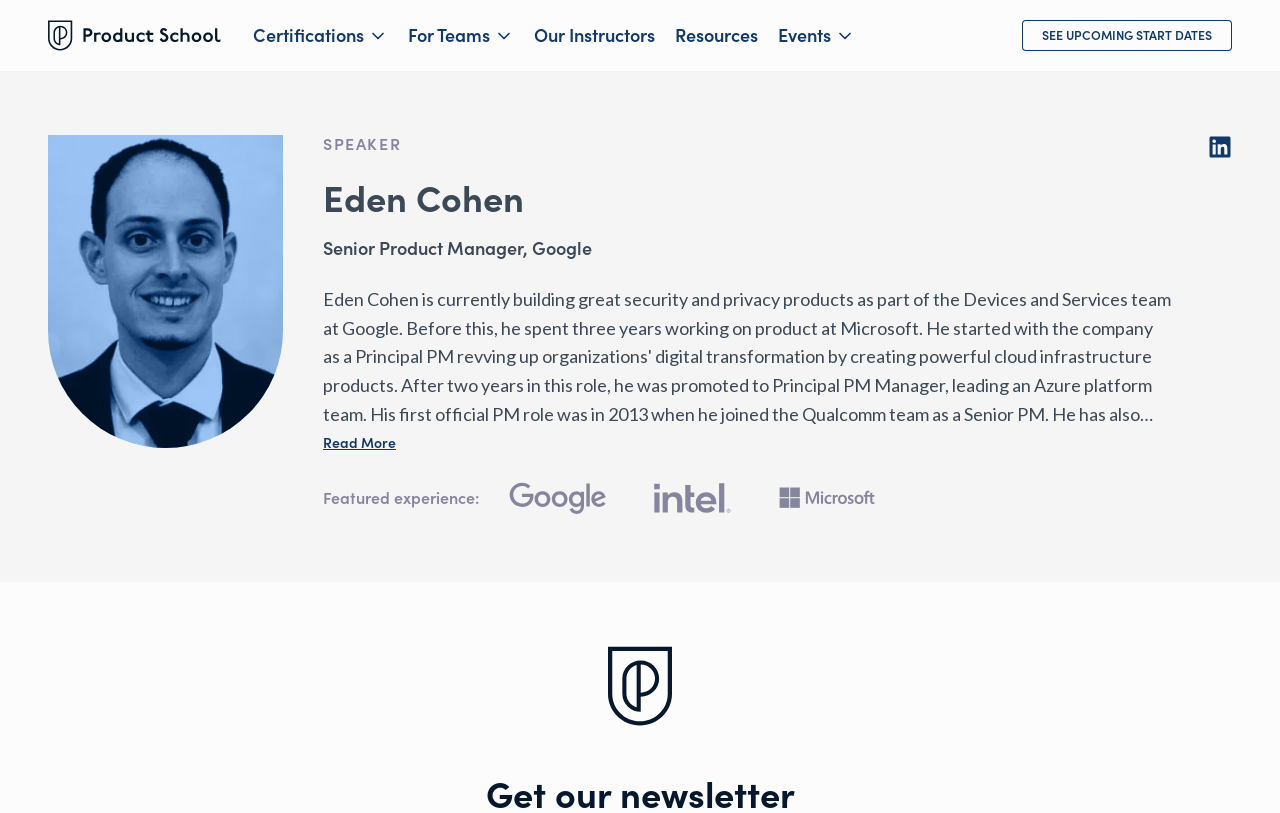Determine the bounding box coordinates of the element's region needed to click to follow the instruction: "Read more about Eden Cohen's experience". Provide these coordinates as four float numbers between 0 and 1, formatted as [left, top, right, bottom].

[0.252, 0.519, 0.309, 0.57]